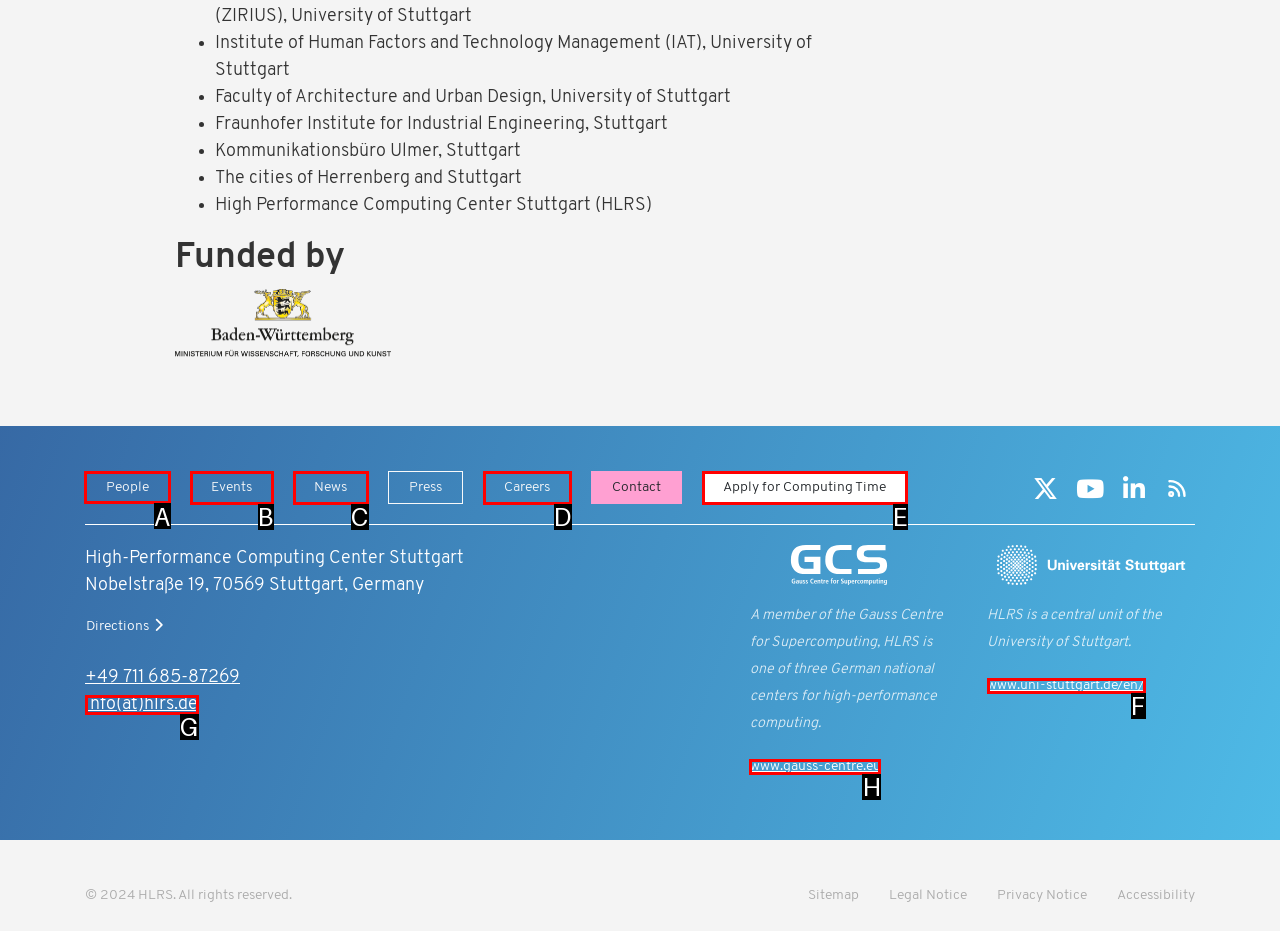Given the instruction: Click on 'People', which HTML element should you click on?
Answer with the letter that corresponds to the correct option from the choices available.

A